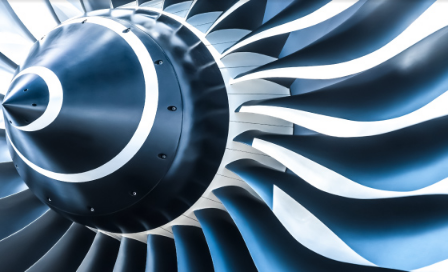Describe every aspect of the image in detail.

The image displays a close-up view of an aircraft turbine engine, showcasing the intricate design of the turbine blades. The turbine features a central hub with a sleek, aerodynamic shape, surrounded by multiple elongated blades that appear to be crafted with precision engineering. The blades are painted in a striking gradient of deep blue and white, enhancing their visual appeal while also suggesting functionality and performance. This type of engine is crucial for the performance of modern aircraft, allowing for efficient air intake and propulsion. The image effectively captures the essence of advanced aerospace technology and is aligned with the educational focus of the Part-66 Category B1.1 Aircraft Maintenance Licence Full Course, which includes both theoretical and practical training on such systems.